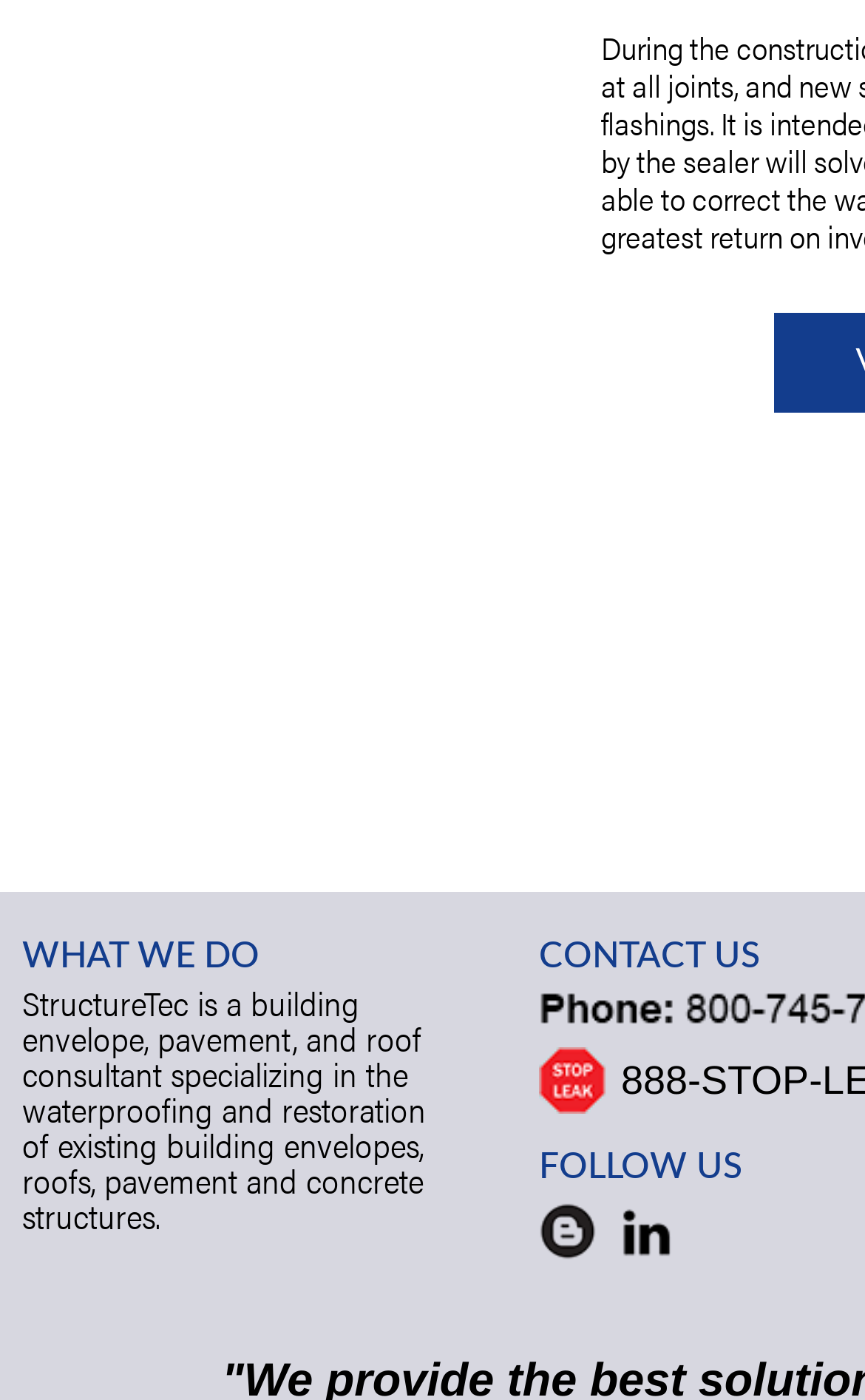How many social media links are there? Using the information from the screenshot, answer with a single word or phrase.

1